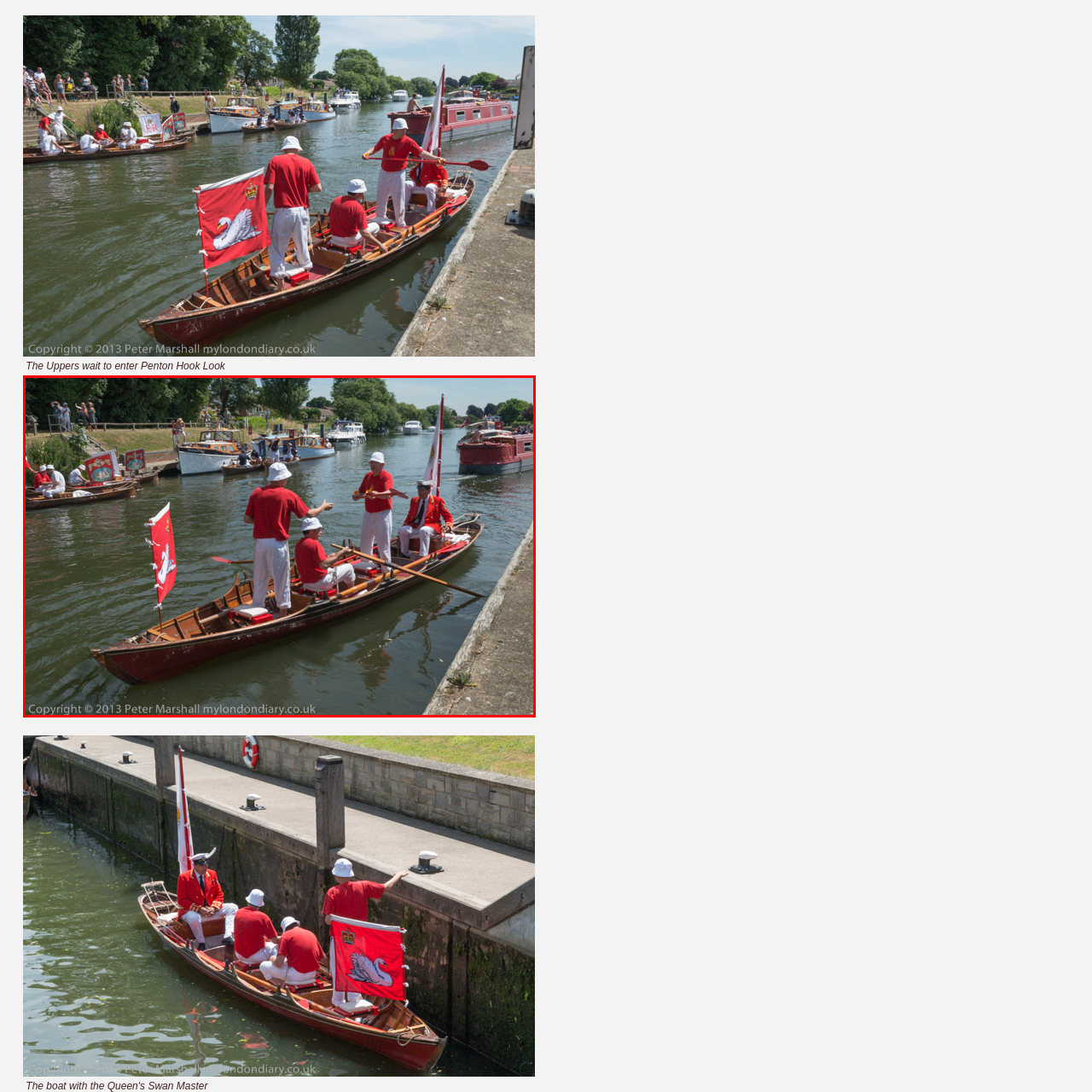Provide an in-depth description of the image within the red bounding box.

In this vibrant scene, a traditional boat glides along a serene river, showcasing a festive gathering. Four men in bright red attire, with white hats, are prominently engaged in an animated exchange aboard their vessel. One man appears to be offering something to another, suggesting a moment of camaraderie or celebration. 

Around them, other boats are visible, hinting at a lively event along the waterway, likely a regatta or community festival. The lush greenery lining the riverbank adds a picturesque quality to the scene, emphasizing the beautiful summer day. The atmosphere is cheerful and energetic, embodying the spirit of community and tradition.